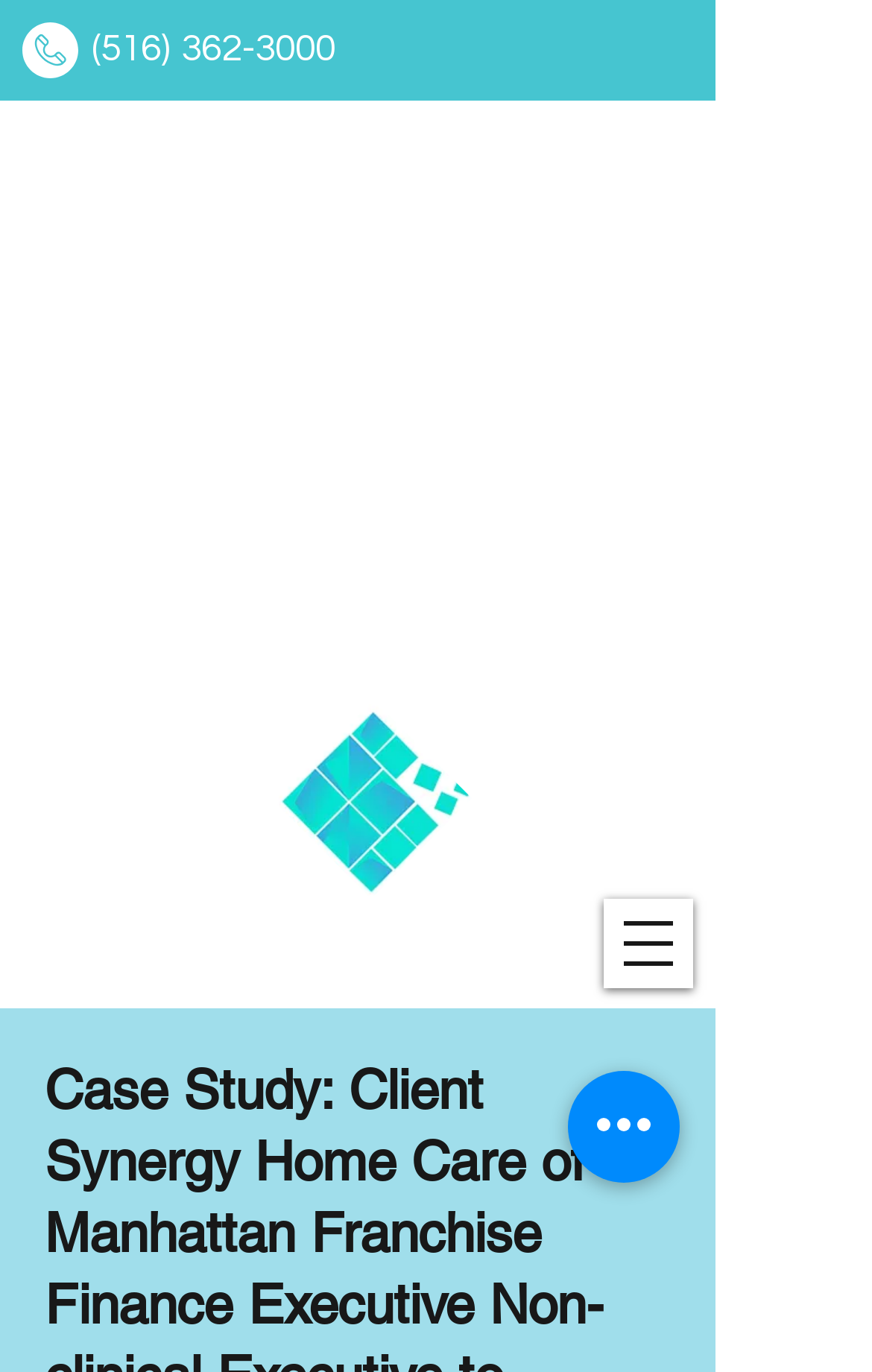Use the details in the image to answer the question thoroughly: 
What is the phone number on the top?

I found the phone number by looking at the heading element with the text '(516) 362-3000' which is located at the top of the page with a bounding box of [0.105, 0.015, 0.392, 0.057].